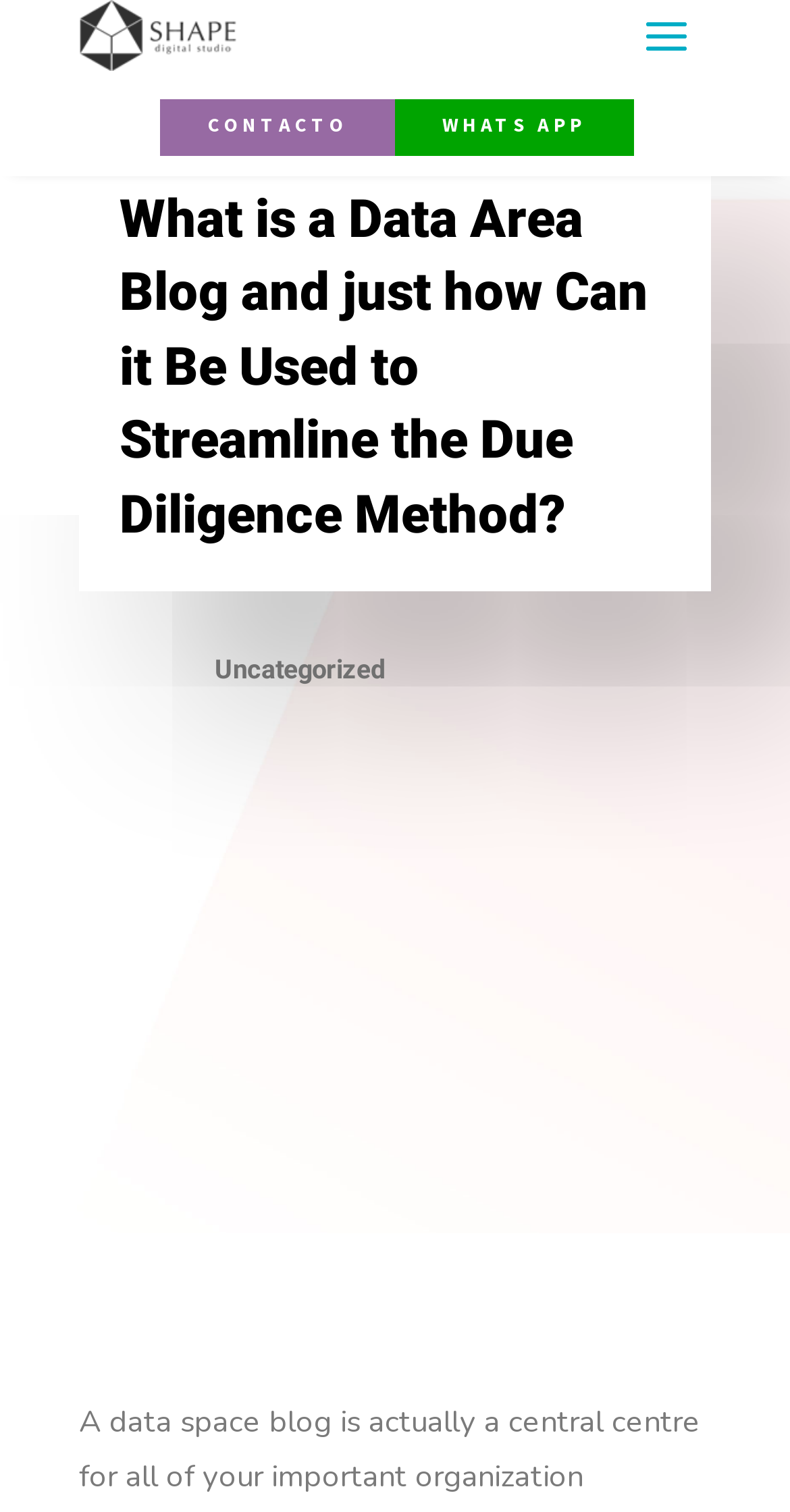What is the date of this blog post?
Refer to the image and provide a thorough answer to the question.

I determined the date of this blog post by looking at the heading 'Posted On June 11, 2023' which is located below the category heading. This heading indicates the date when the blog post was published.